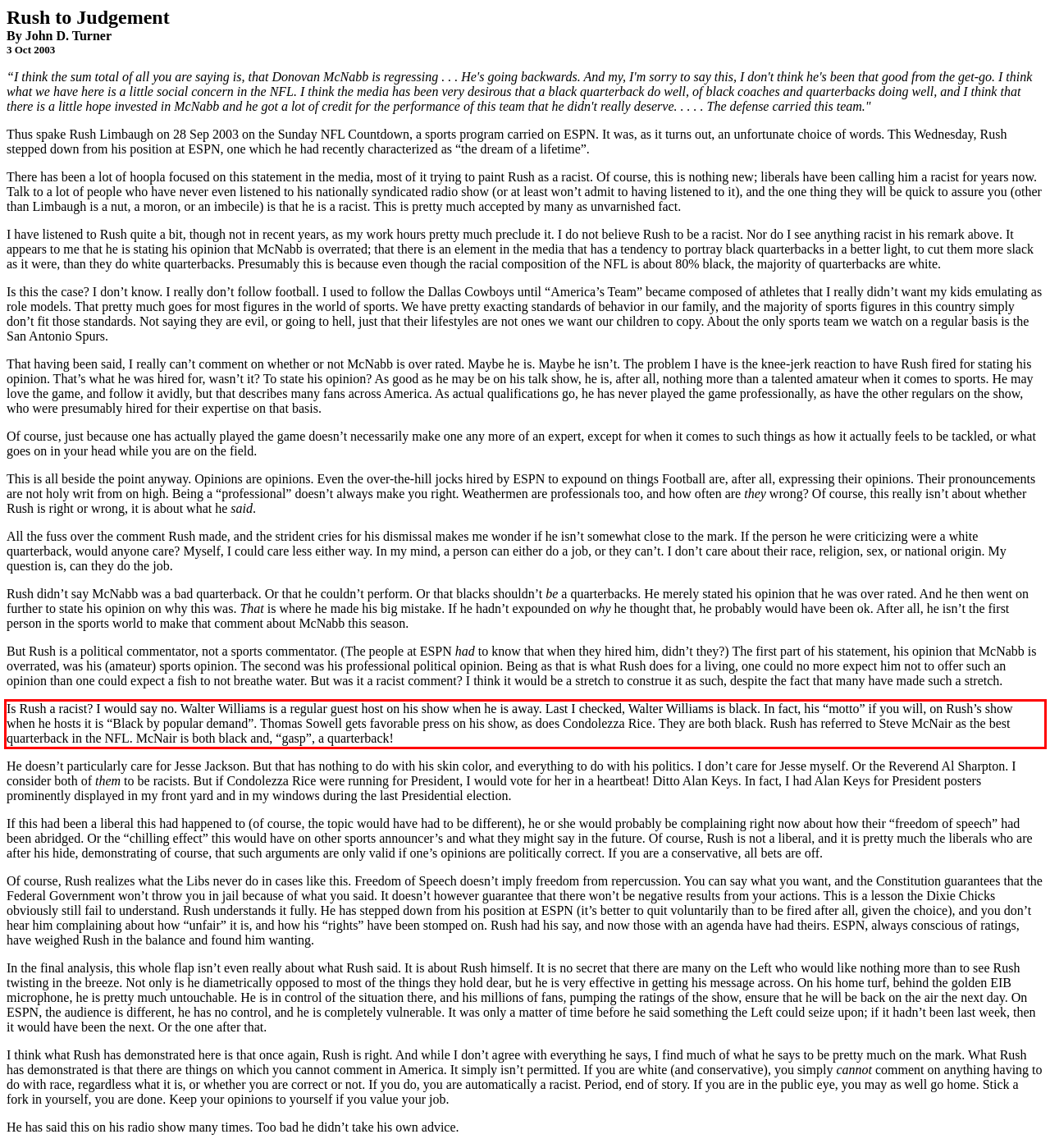You are presented with a screenshot containing a red rectangle. Extract the text found inside this red bounding box.

Is Rush a racist? I would say no. Walter Williams is a regular guest host on his show when he is away. Last I checked, Walter Williams is black. In fact, his “motto” if you will, on Rush’s show when he hosts it is “Black by popular demand”. Thomas Sowell gets favorable press on his show, as does Condolezza Rice. They are both black. Rush has referred to Steve McNair as the best quarterback in the NFL. McNair is both black and, “gasp”, a quarterback!